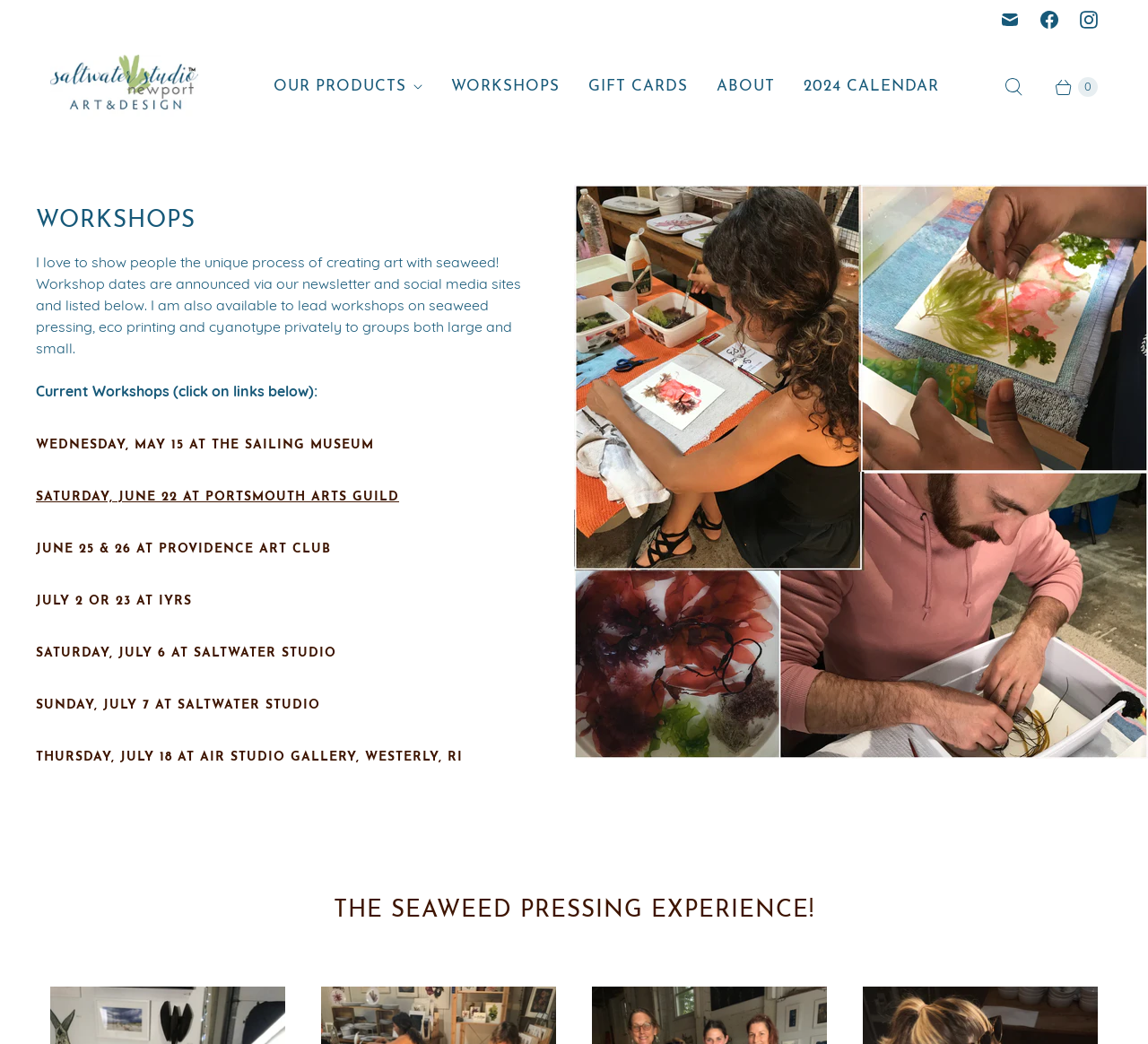Predict the bounding box of the UI element based on the description: "2024 Calendar". The coordinates should be four float numbers between 0 and 1, formatted as [left, top, right, bottom].

[0.687, 0.062, 0.83, 0.105]